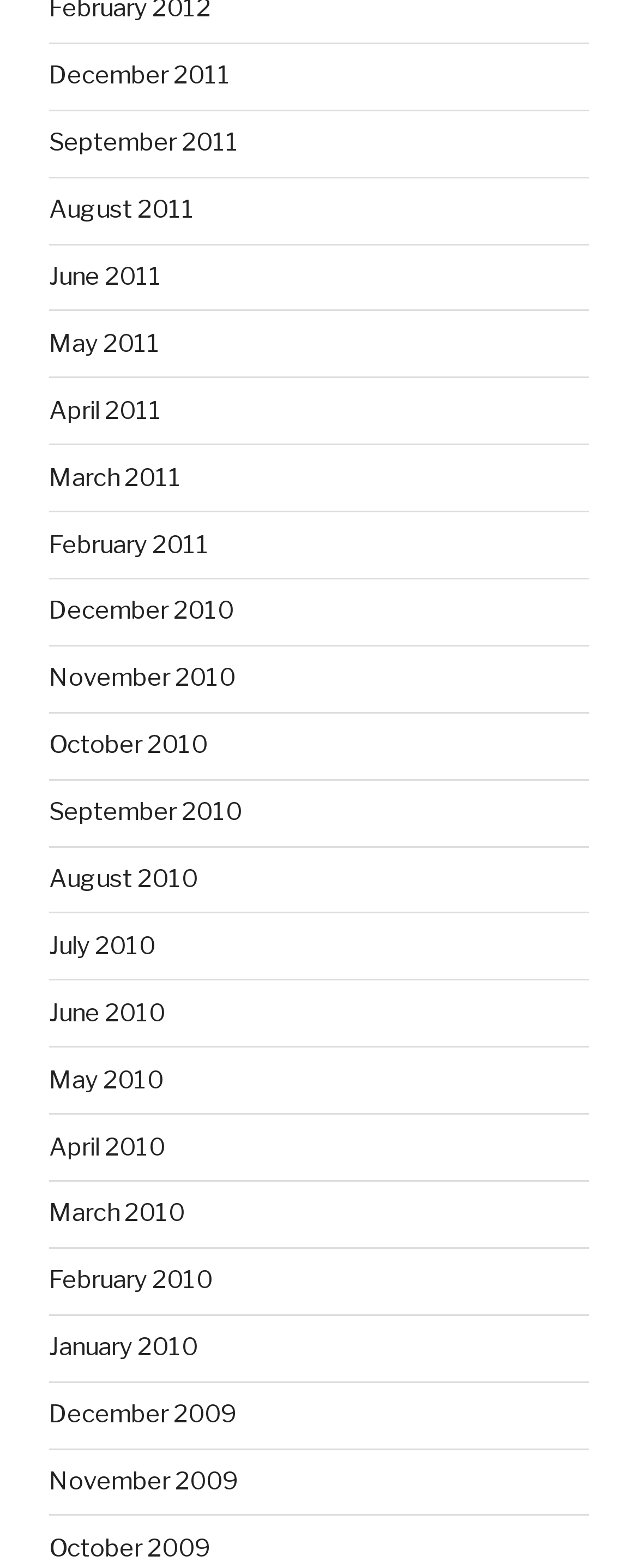Locate the bounding box coordinates of the element's region that should be clicked to carry out the following instruction: "go to September 2010 page". The coordinates need to be four float numbers between 0 and 1, i.e., [left, top, right, bottom].

[0.077, 0.508, 0.379, 0.527]